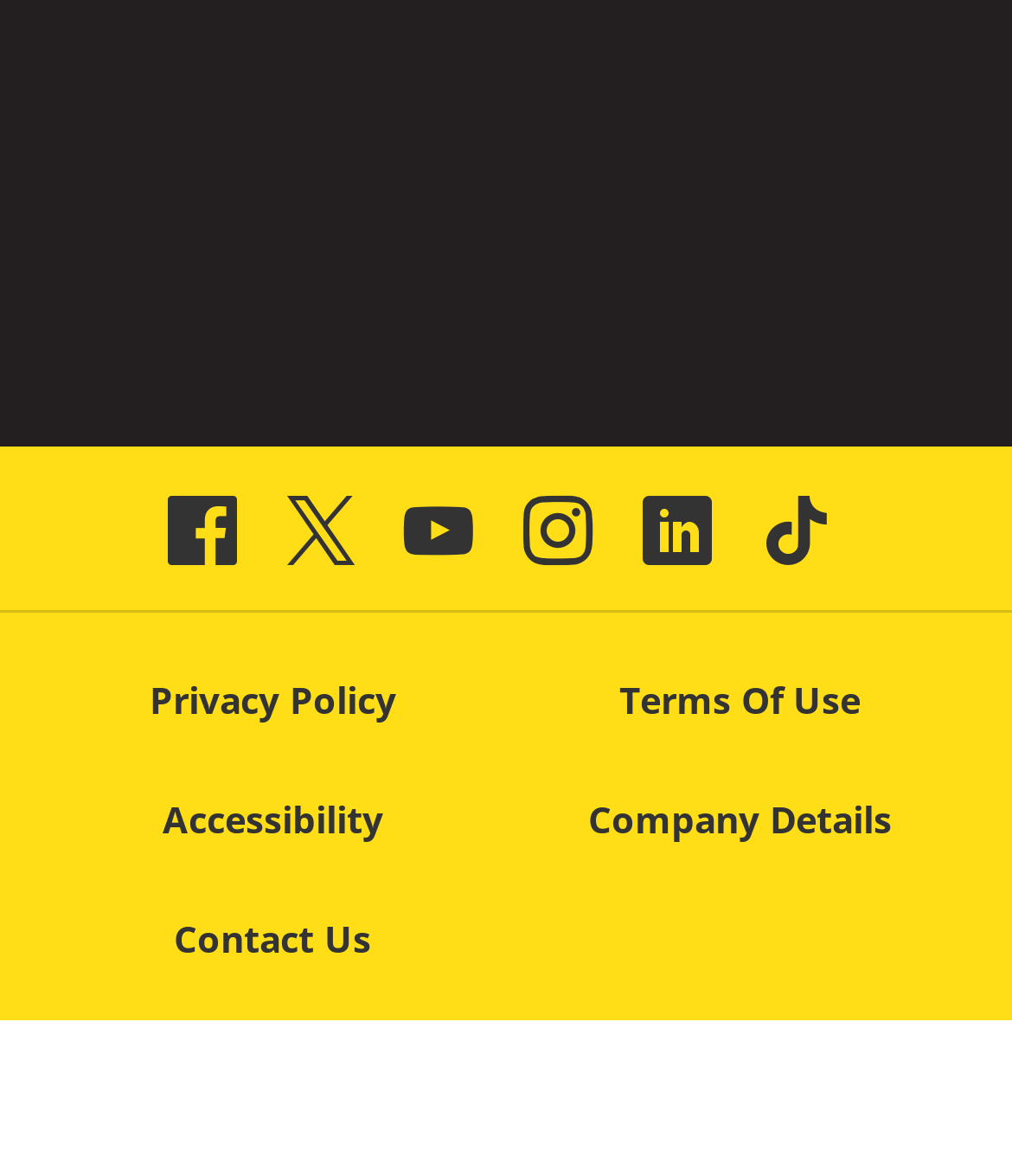Provide the bounding box coordinates of the HTML element described by the text: "Terms Of Use". The coordinates should be in the format [left, top, right, bottom] with values between 0 and 1.

[0.609, 0.572, 0.853, 0.619]